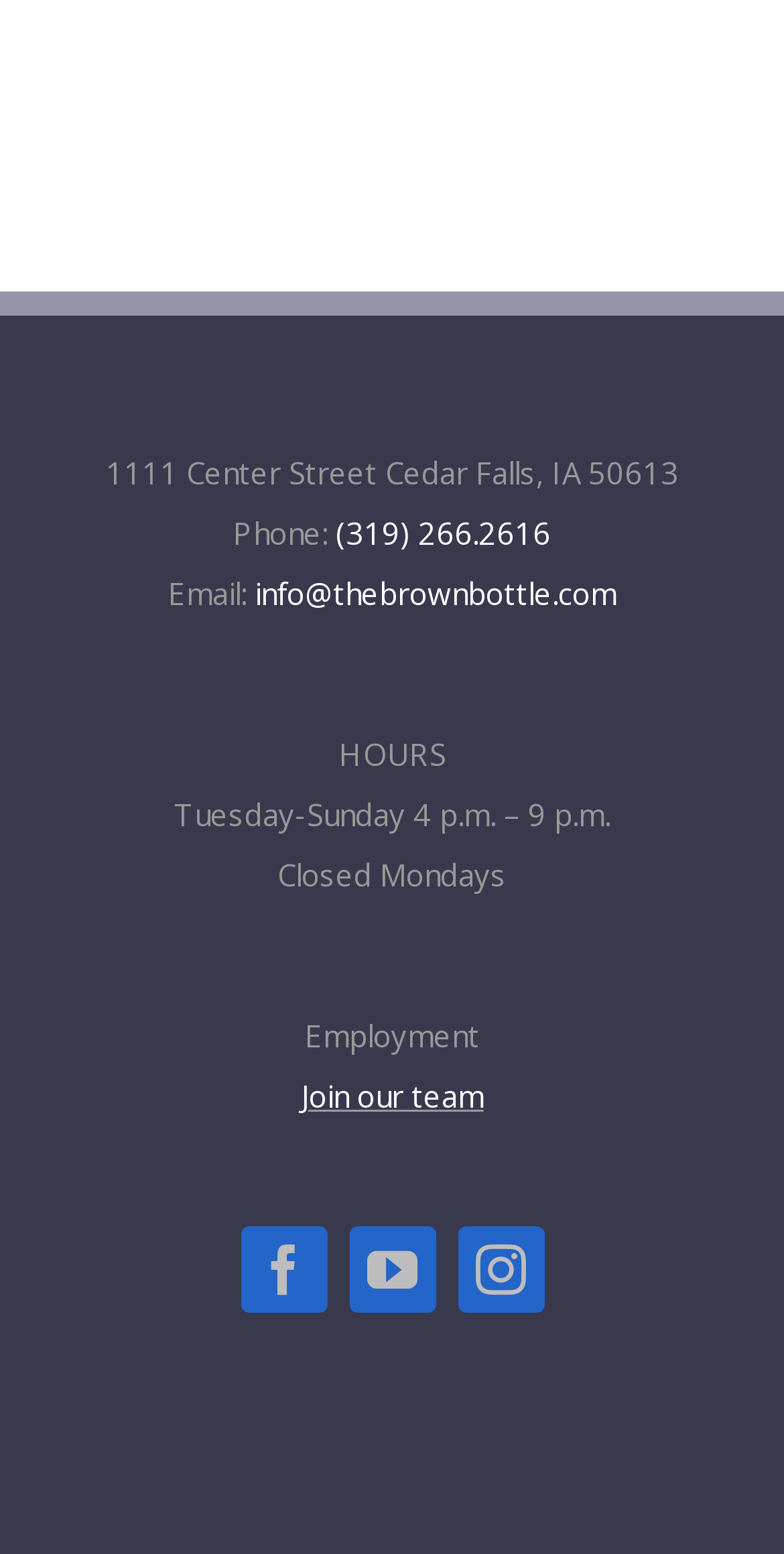Give the bounding box coordinates for this UI element: "(319) 266.2616". The coordinates should be four float numbers between 0 and 1, arranged as [left, top, right, bottom].

[0.428, 0.329, 0.703, 0.355]